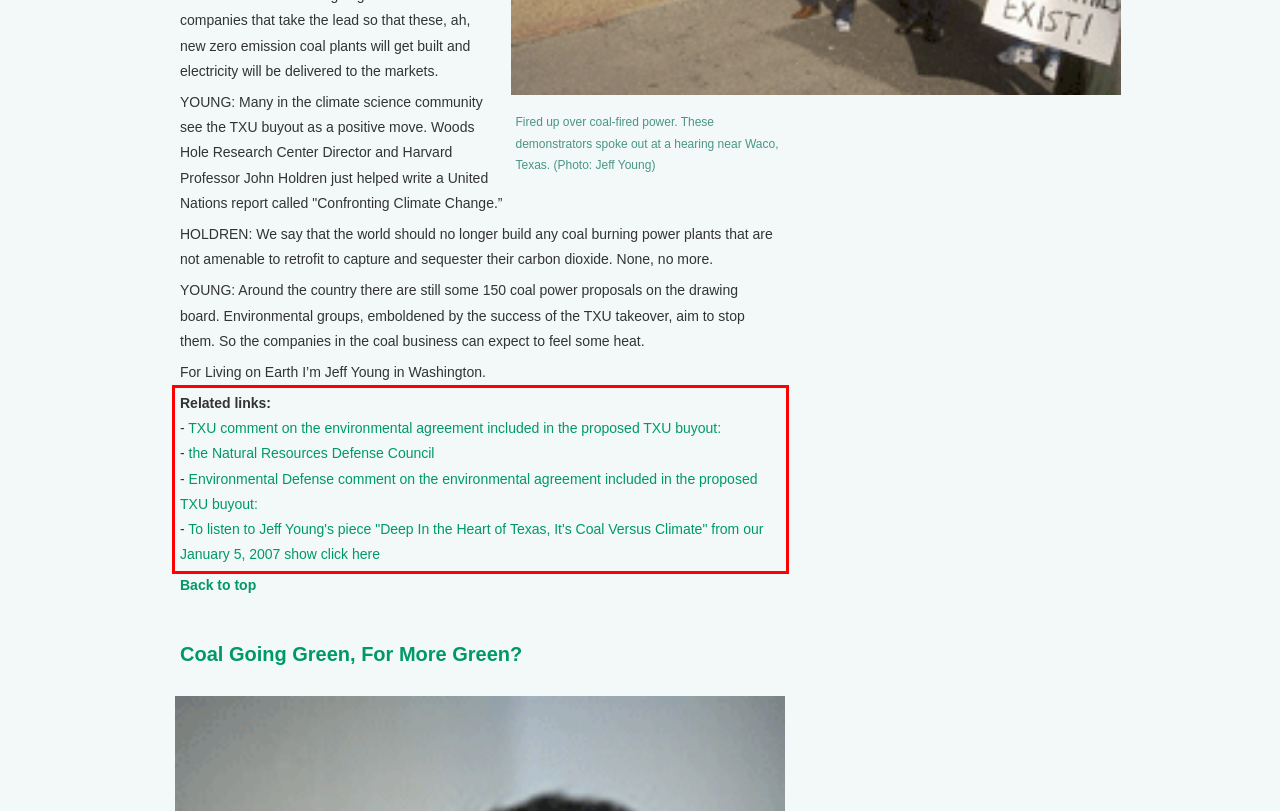You are looking at a screenshot of a webpage with a red rectangle bounding box. Use OCR to identify and extract the text content found inside this red bounding box.

Related links: - TXU comment on the environmental agreement included in the proposed TXU buyout: - the Natural Resources Defense Council - Environmental Defense comment on the environmental agreement included in the proposed TXU buyout: - To listen to Jeff Young's piece "Deep In the Heart of Texas, It's Coal Versus Climate" from our January 5, 2007 show click here